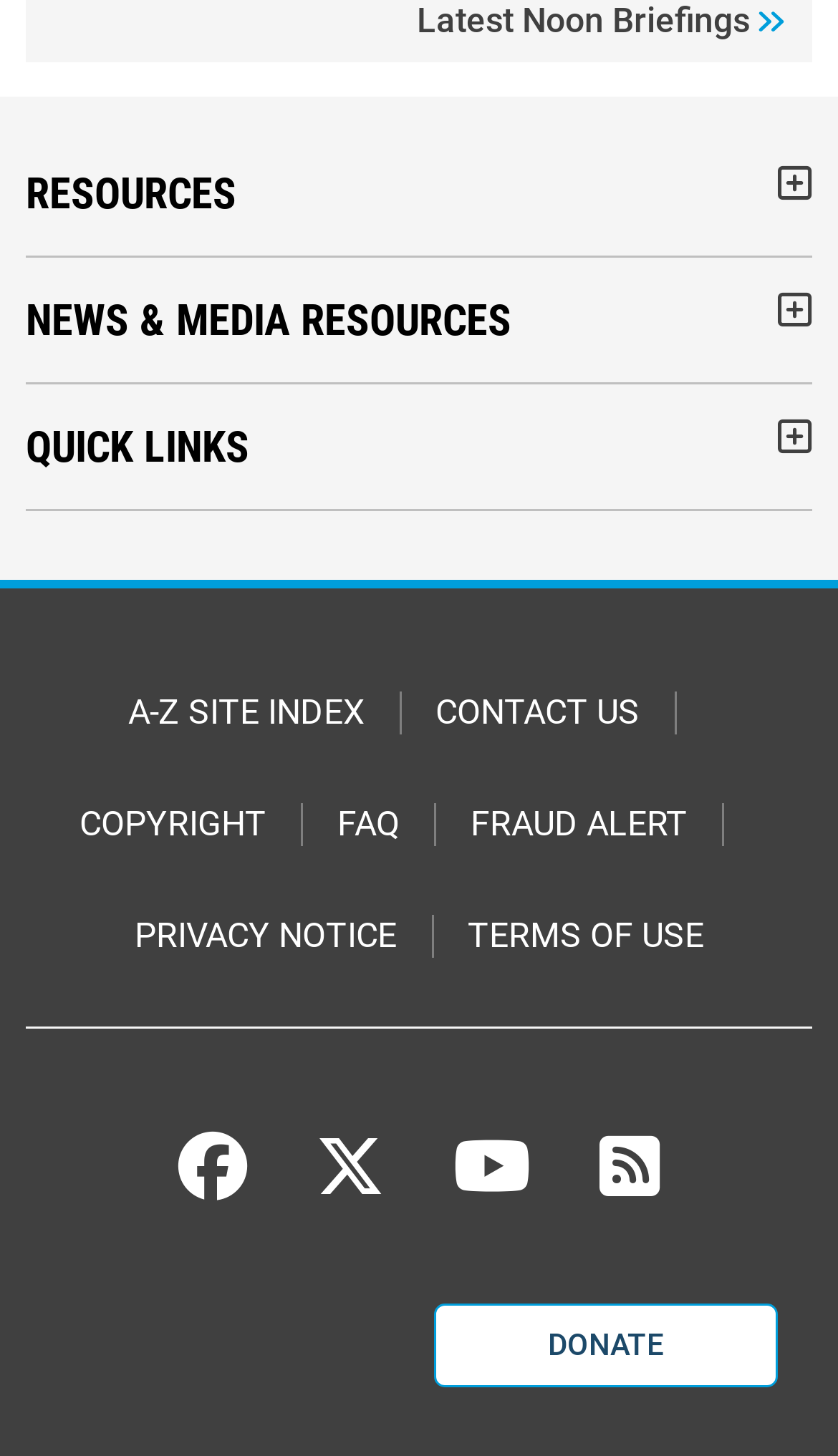Bounding box coordinates are specified in the format (top-left x, top-left y, bottom-right x, bottom-right y). All values are floating point numbers bounded between 0 and 1. Please provide the bounding box coordinate of the region this sentence describes: Button collapse

[0.928, 0.287, 0.969, 0.314]